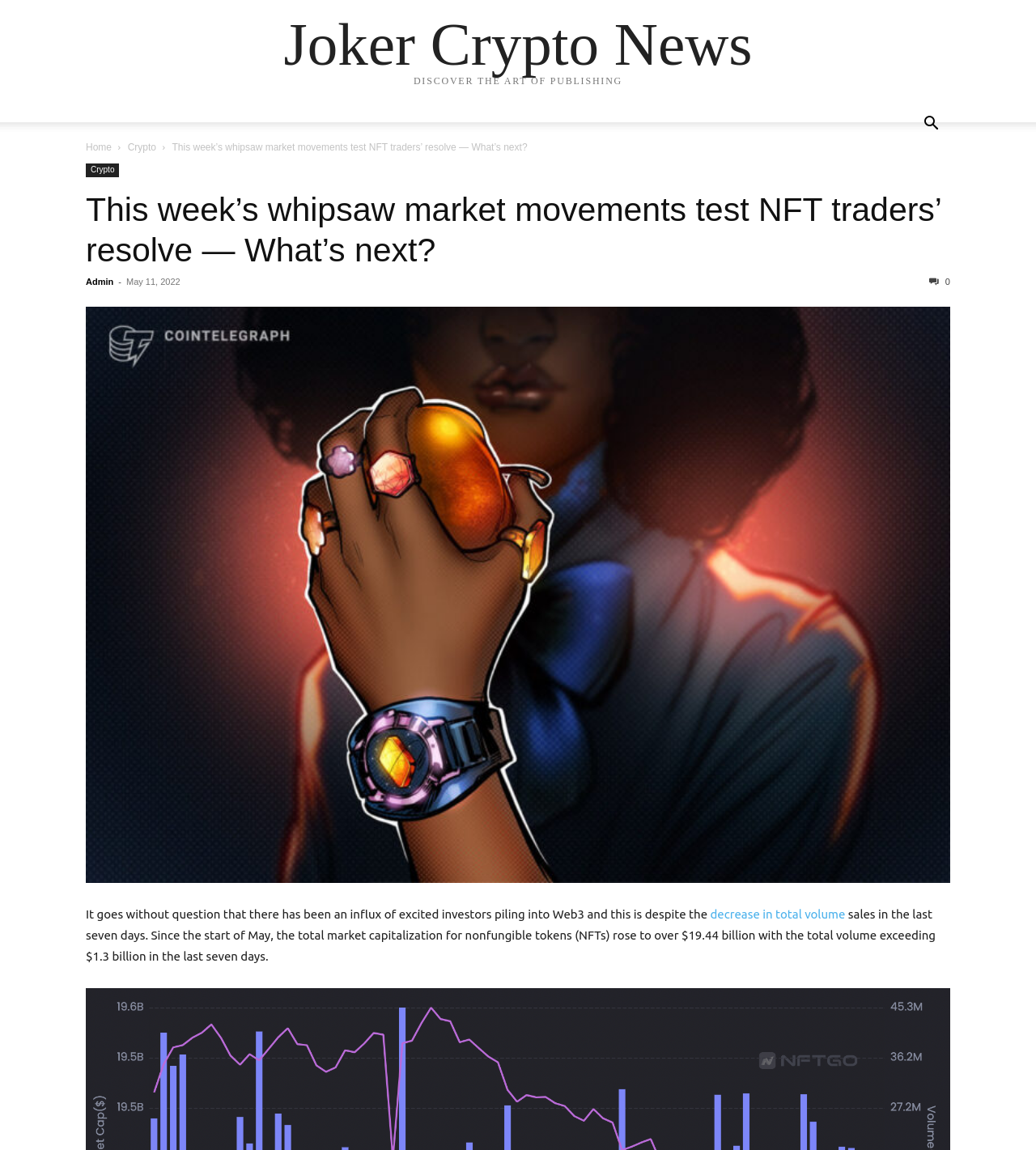Please identify the bounding box coordinates of the area I need to click to accomplish the following instruction: "search for something".

[0.88, 0.103, 0.917, 0.115]